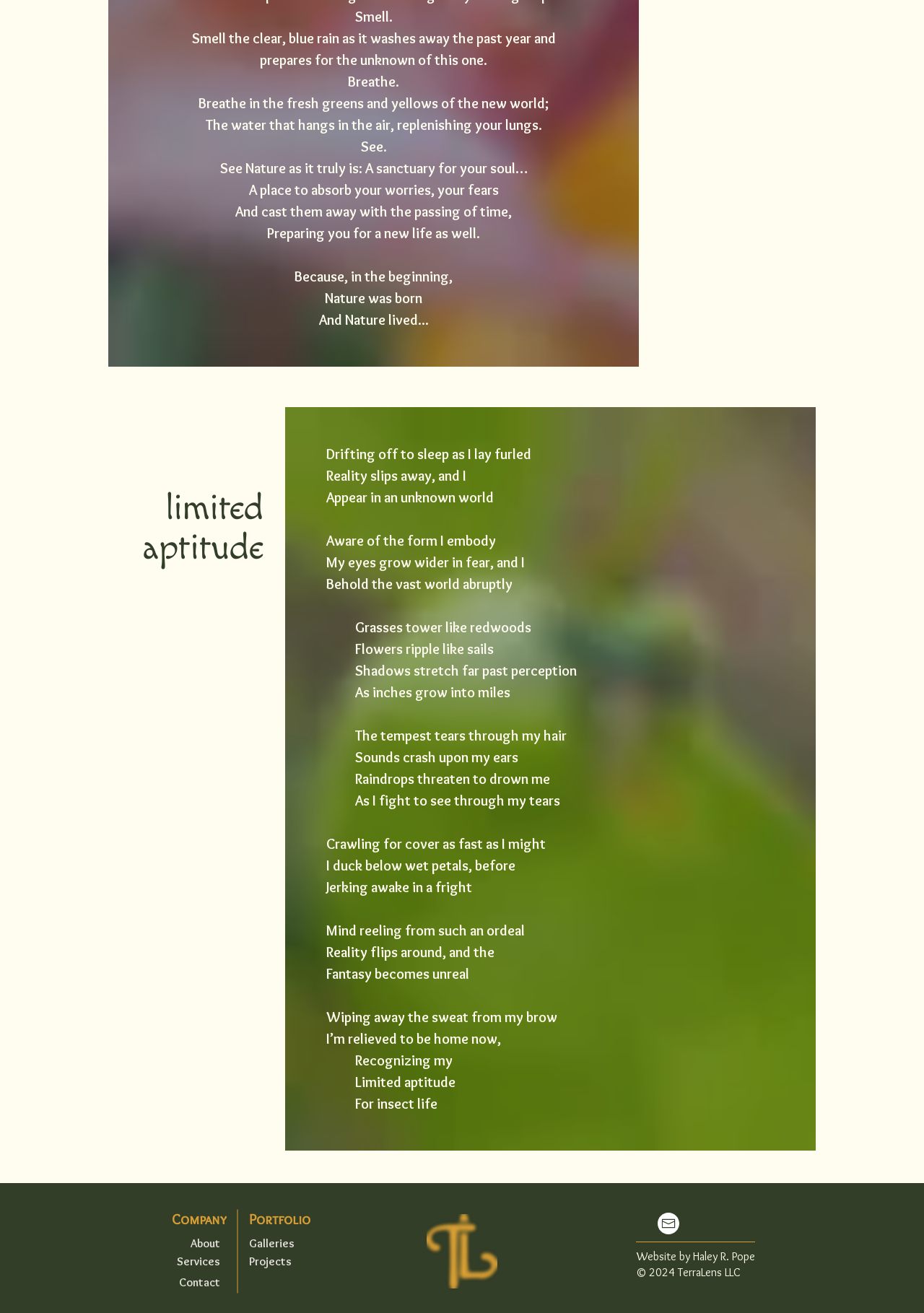Locate the bounding box coordinates of the clickable region necessary to complete the following instruction: "Contact through email". Provide the coordinates in the format of four float numbers between 0 and 1, i.e., [left, top, right, bottom].

[0.712, 0.924, 0.735, 0.94]